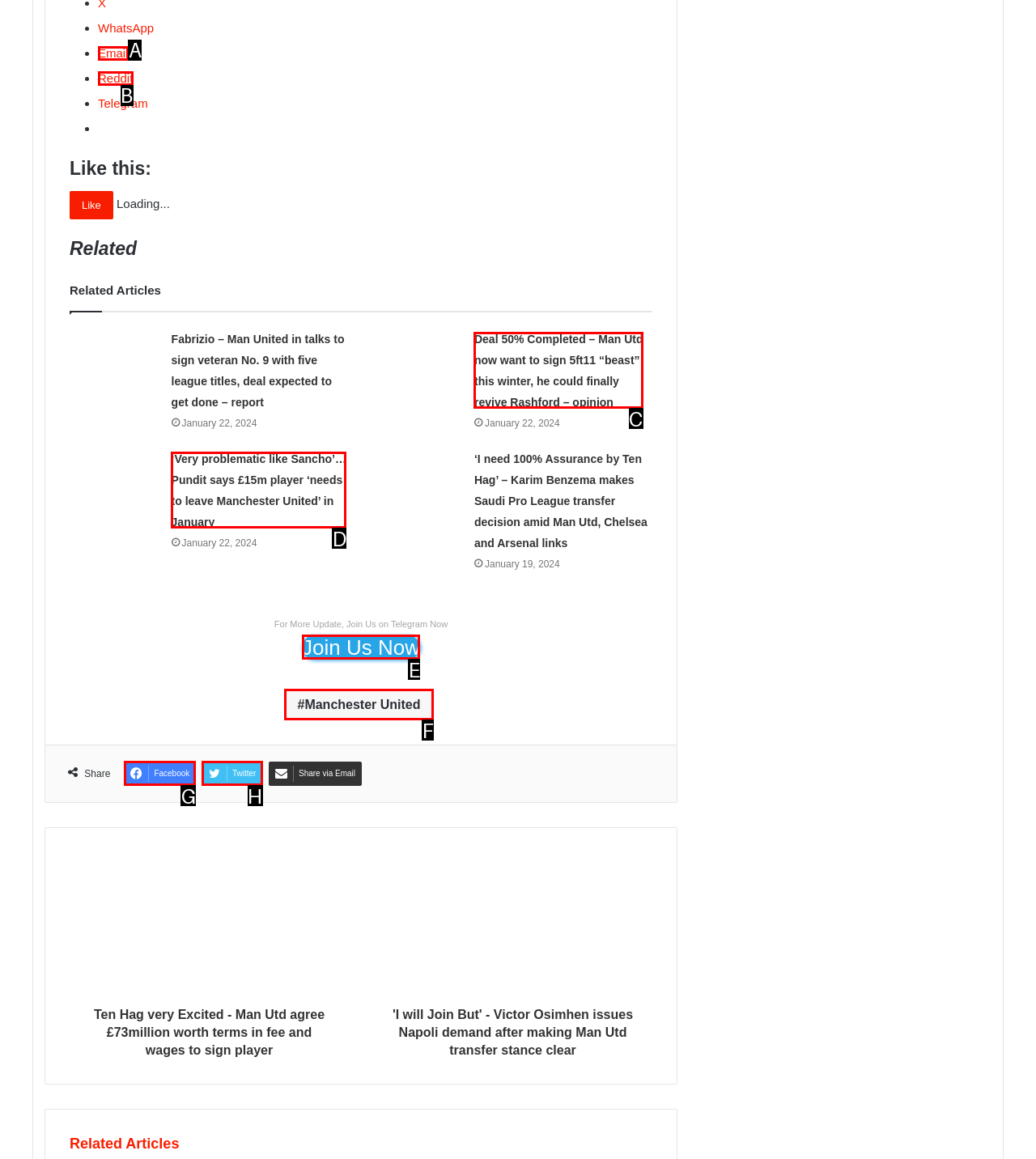Please indicate which option's letter corresponds to the task: Share on Facebook by examining the highlighted elements in the screenshot.

G